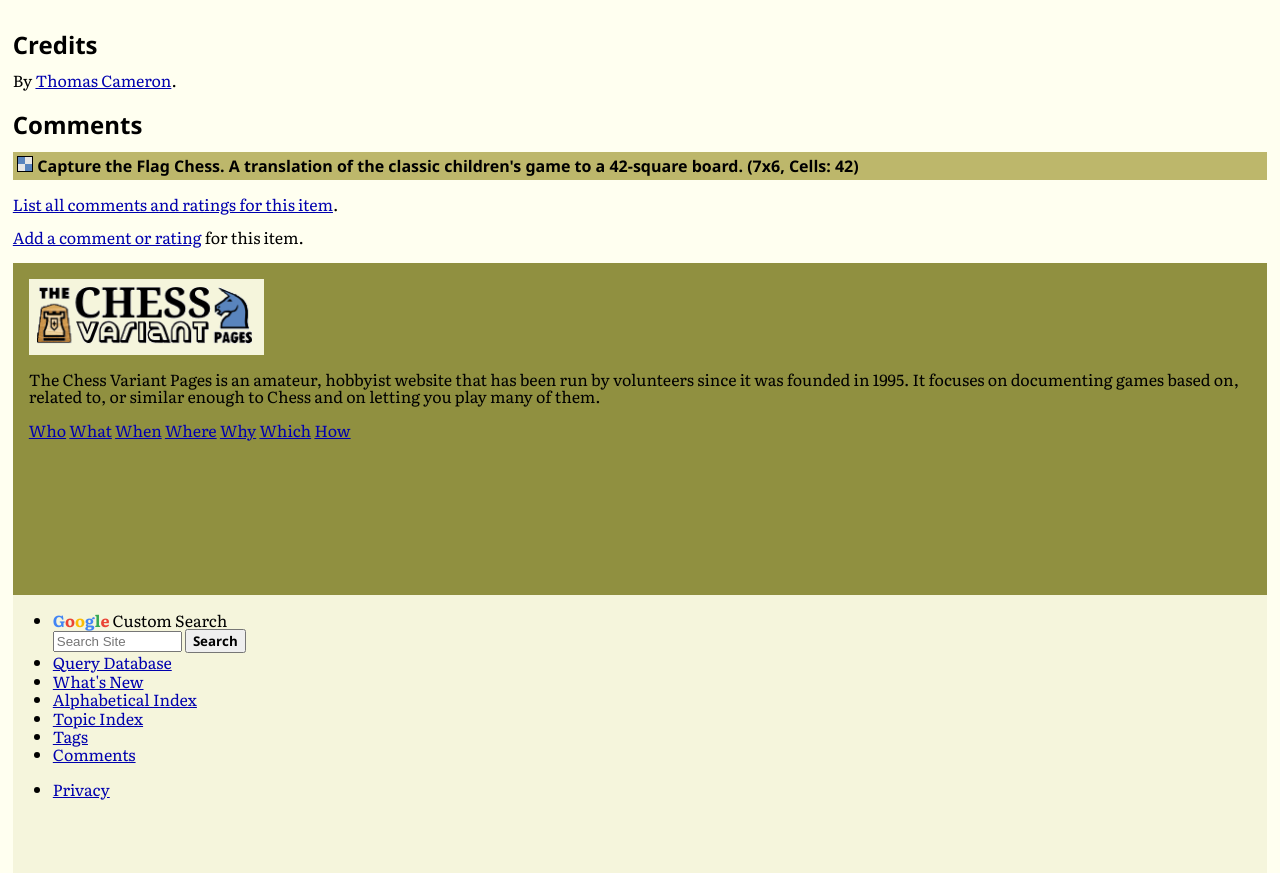Who is credited for this webpage?
Please answer the question with a single word or phrase, referencing the image.

Thomas Cameron